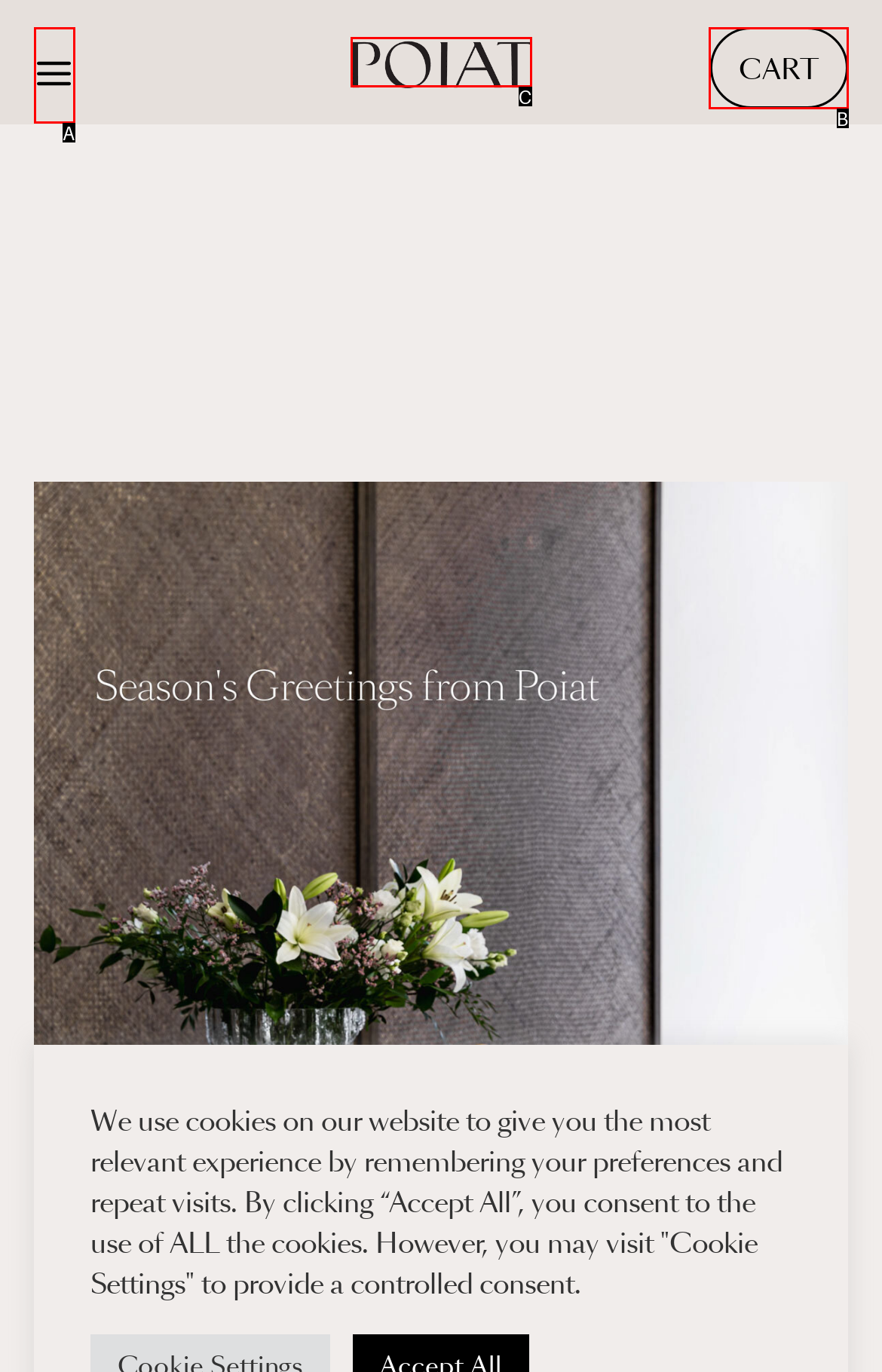From the description: title="Poiat | Furniture", identify the option that best matches and reply with the letter of that option directly.

C